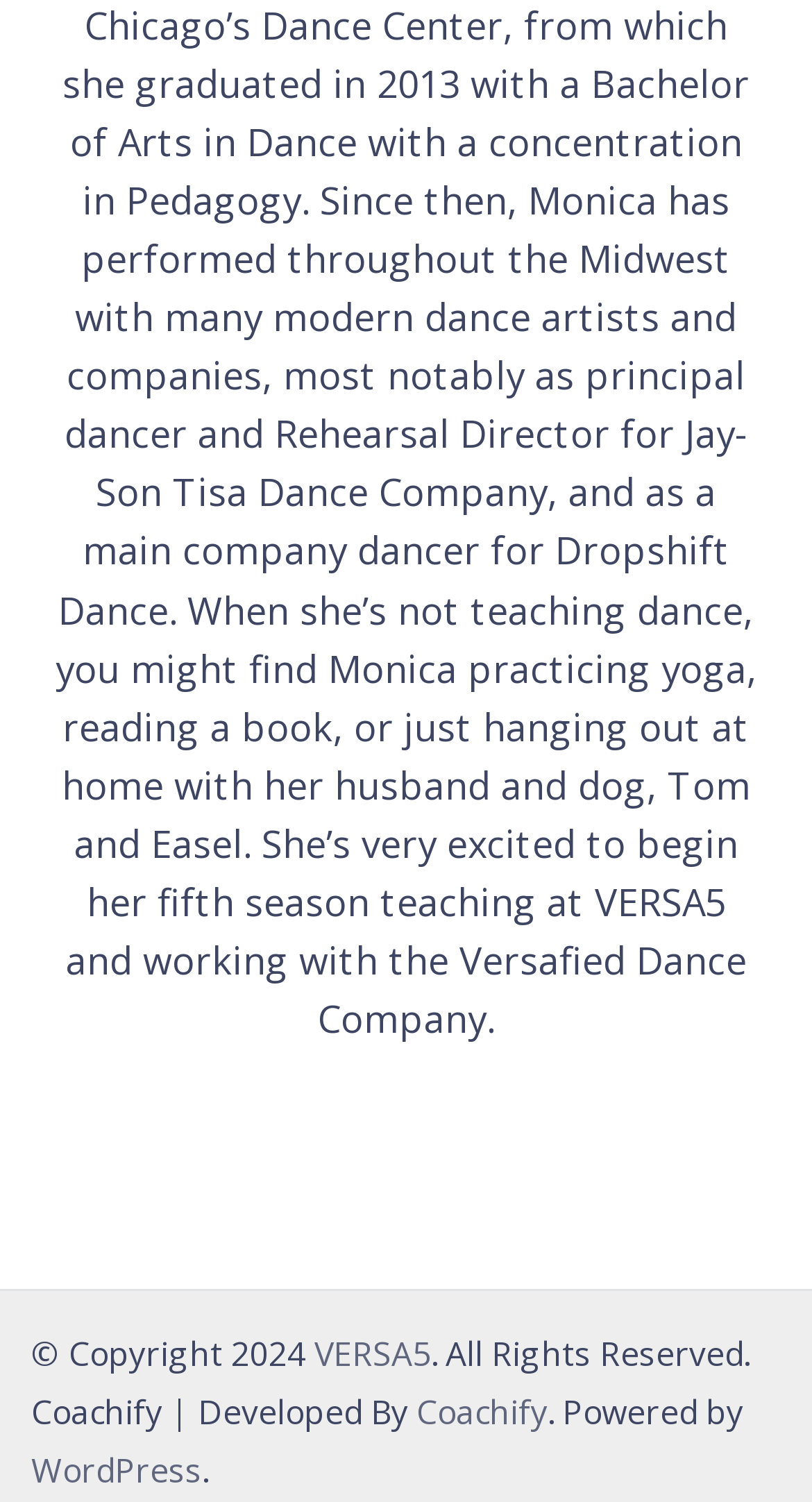Determine the bounding box for the described UI element: "Coachify".

[0.513, 0.925, 0.674, 0.956]